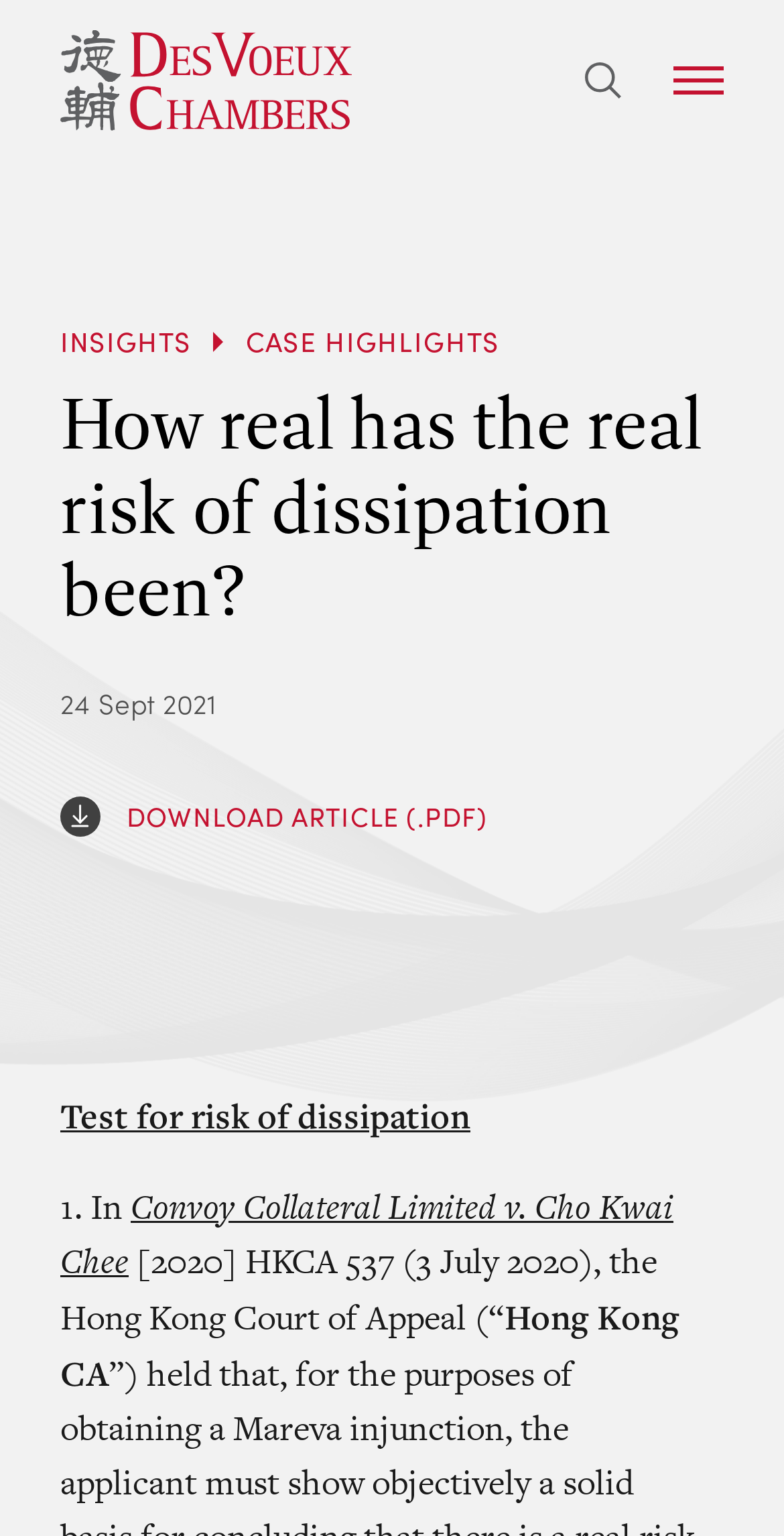What is the date of the article?
Using the picture, provide a one-word or short phrase answer.

24 Sept 2021